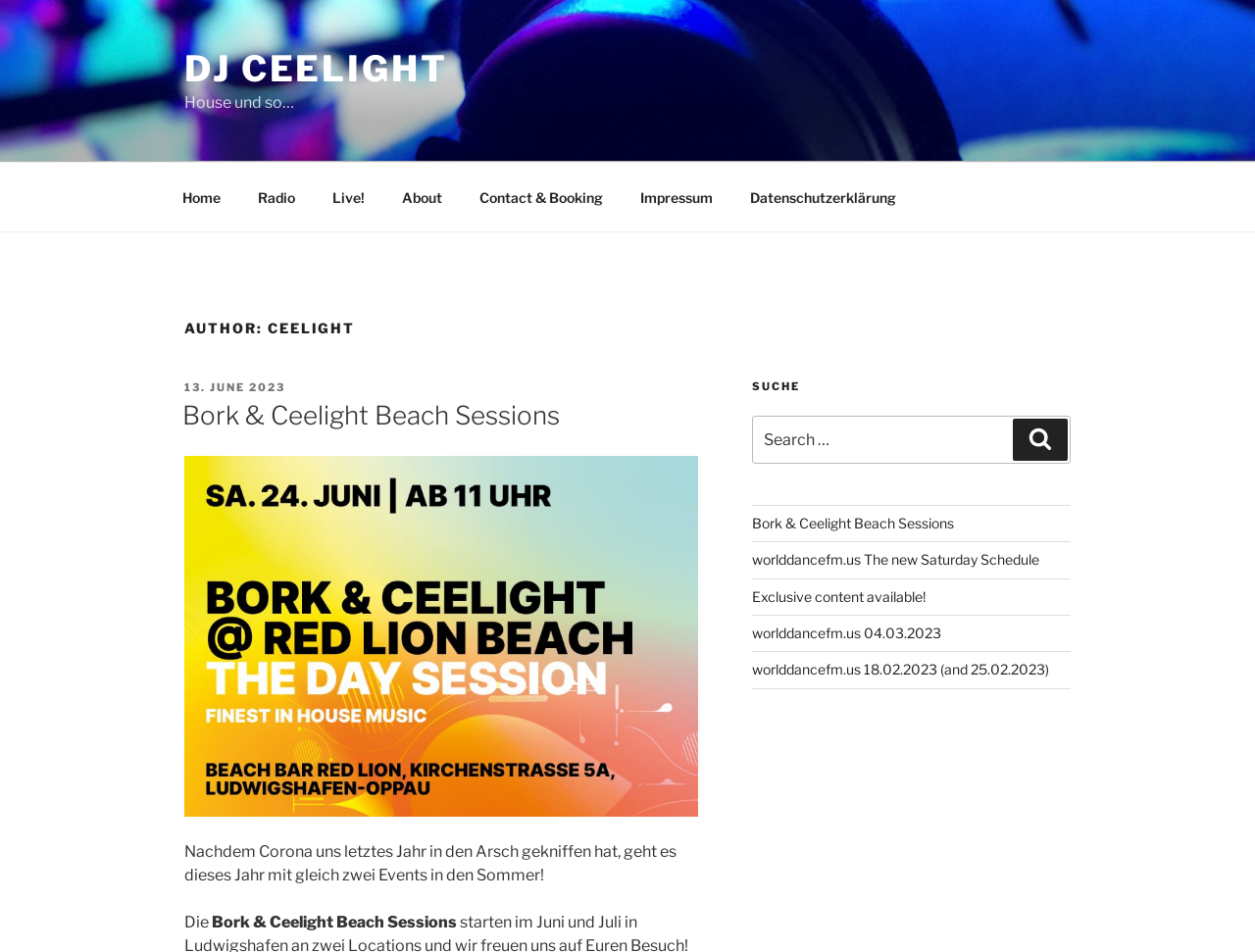Create a detailed narrative describing the layout and content of the webpage.

The webpage is about DJ Ceelight, with a prominent link to "DJ CEELIGHT" at the top left corner. Below this link, there is a short text "House und so…" that seems to be a tagline or a brief description of the DJ's music style.

The top menu navigation bar is located at the top center of the page, containing seven links: "Home", "Radio", "Live!", "About", "Contact & Booking", "Impressum", and "Datenschutzerklärung". These links are evenly spaced and take up about two-thirds of the page width.

Below the top menu, there is a heading "AUTHOR: CEELIGHT" that spans about two-thirds of the page width. Under this heading, there is a section with a posted date "13. JUNE 2023" and a heading "Bork & Ceelight Beach Sessions" that seems to be a blog post title. The blog post content is divided into three paragraphs, with the first paragraph describing an event and the second paragraph mentioning "Bork & Ceelight Beach Sessions" again. There is also an image or a figure related to the blog post, but its content is not specified.

On the right side of the page, there is a blog sidebar that takes up about one-third of the page width. The sidebar contains a search bar with a label "Search for:" and a button "Search". Below the search bar, there are four links to other blog posts or articles, including "Bork & Ceelight Beach Sessions" again, and three other posts with dates and titles.